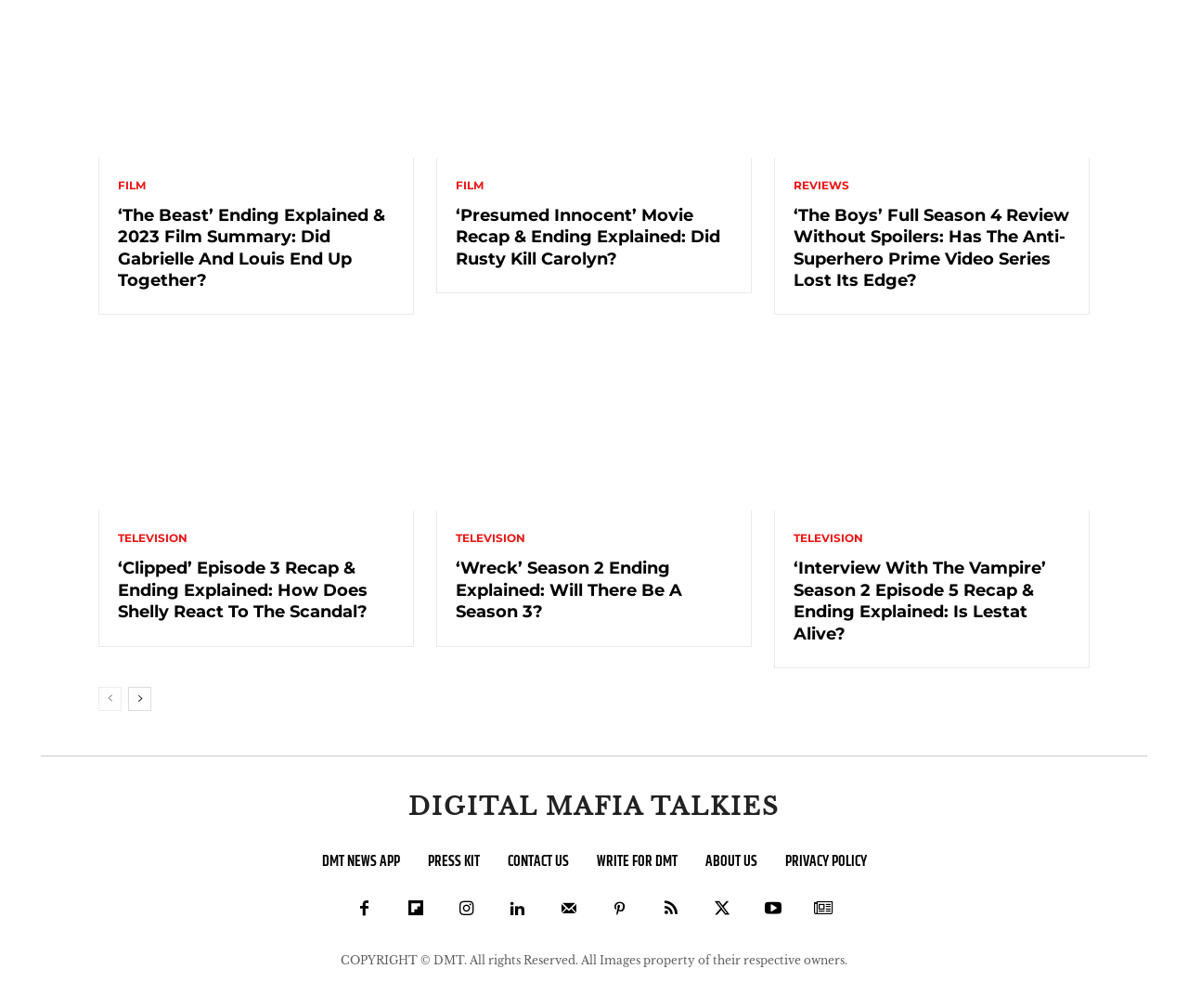What is the purpose of the 'prev-page' and 'next-page' links?
Carefully examine the image and provide a detailed answer to the question.

The 'prev-page' and 'next-page' links are located at the bottom of the webpage, suggesting that they are used to navigate between pages of content. This is a common design pattern in websites that feature a large amount of content, allowing users to easily move between pages.